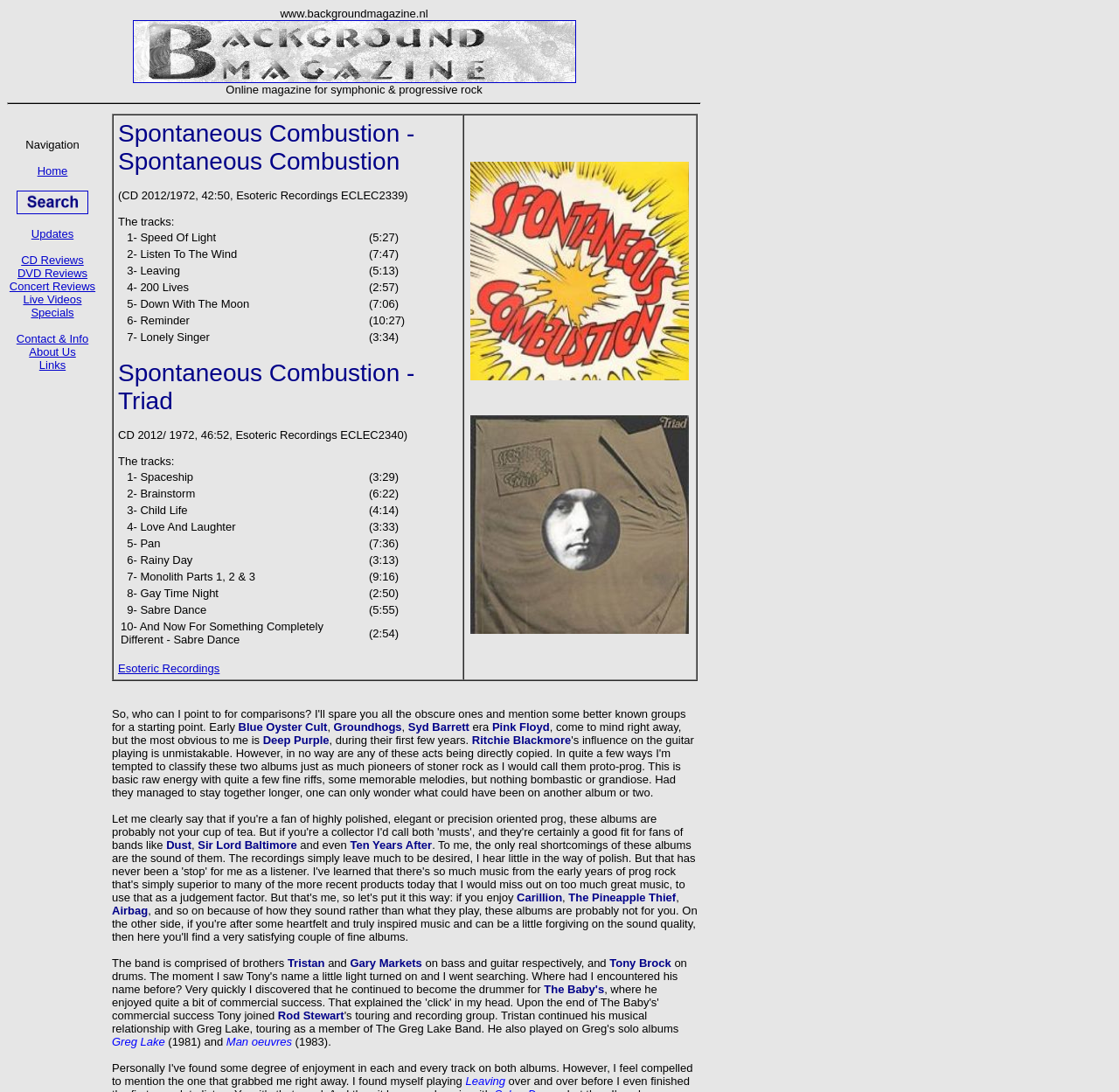What is the album title of the first CD?
Using the image as a reference, give an elaborate response to the question.

The question asks for the album title of the first CD, which can be found in the table cell with the text 'Spontaneous Combustion - Spontaneous Combustion (CD 2012/1972, 42:50, Esoteric Recordings ECLEC2339)'. The album title is 'Spontaneous Combustion'.